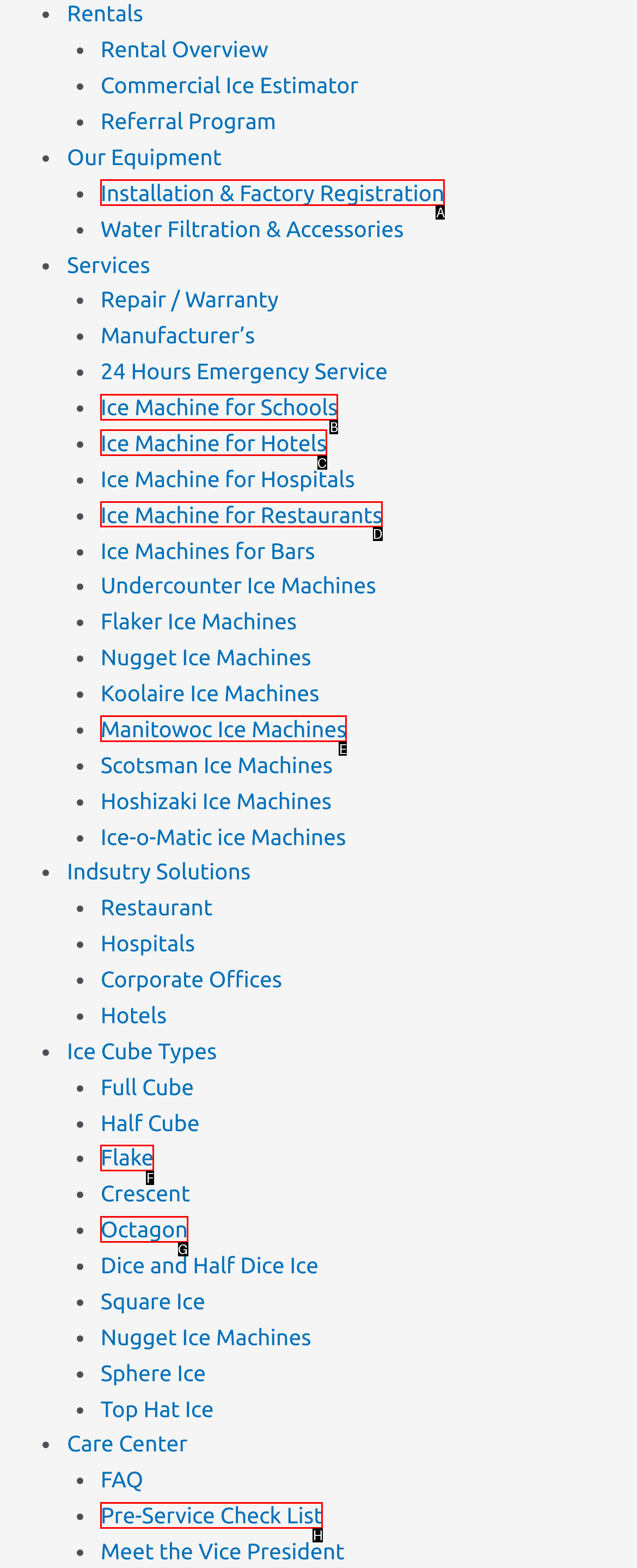Identify the correct UI element to click for the following task: View Ice Machine for Restaurants Choose the option's letter based on the given choices.

D